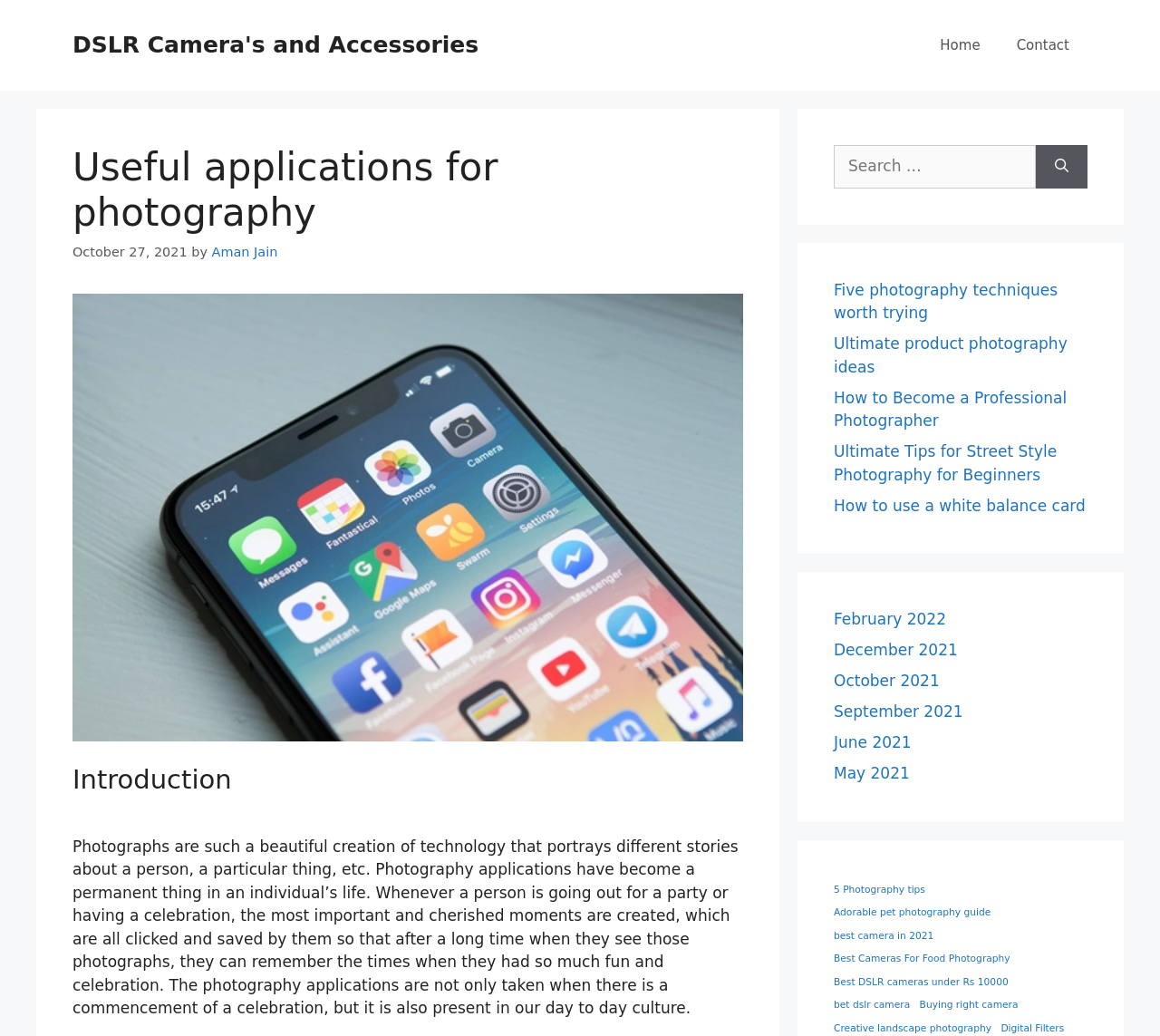Find the bounding box coordinates for the area you need to click to carry out the instruction: "View posts from October 2021". The coordinates should be four float numbers between 0 and 1, indicated as [left, top, right, bottom].

[0.719, 0.648, 0.81, 0.666]